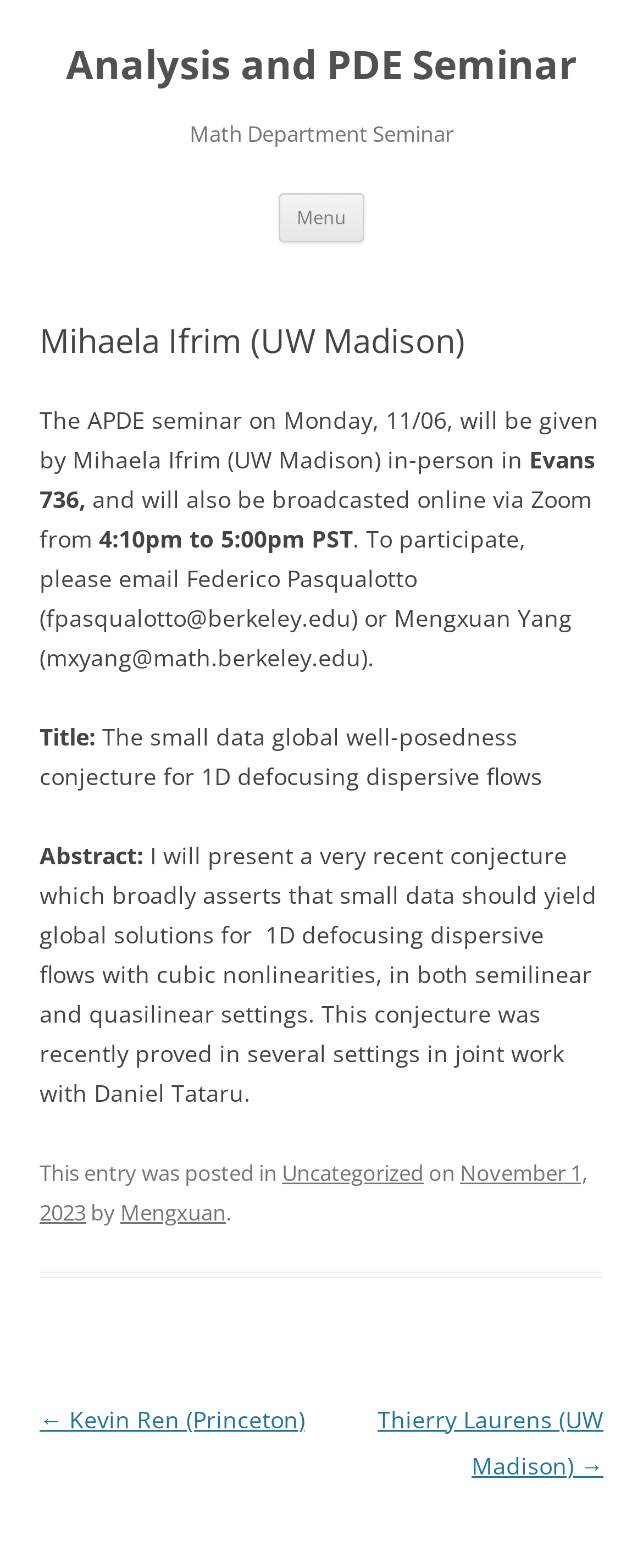Extract the bounding box coordinates for the UI element described by the text: "Analysis and PDE Seminar". The coordinates should be in the form of [left, top, right, bottom] with values between 0 and 1.

[0.103, 0.025, 0.897, 0.058]